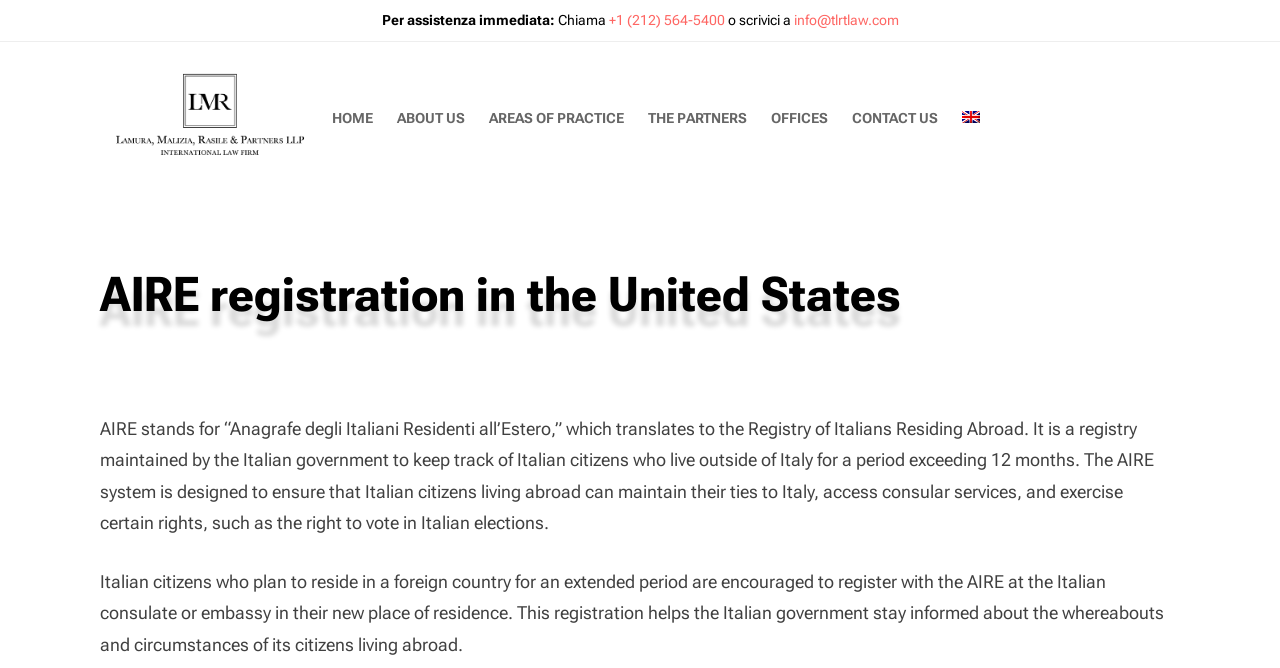Identify the bounding box coordinates for the region to click in order to carry out this instruction: "Visit the law firm's website". Provide the coordinates using four float numbers between 0 and 1, formatted as [left, top, right, bottom].

[0.078, 0.087, 0.25, 0.267]